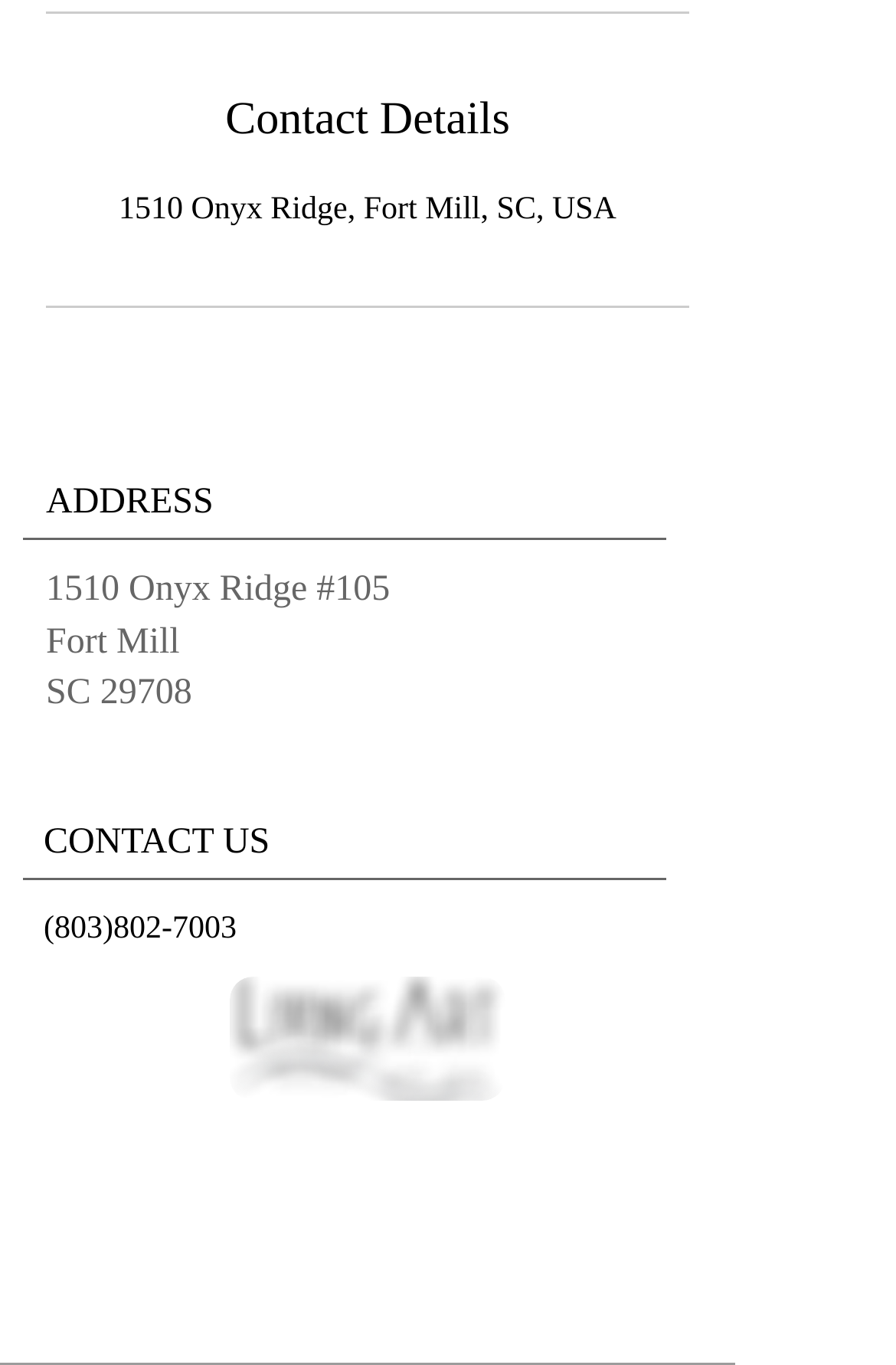Please answer the following question using a single word or phrase: 
What is the street name of the address?

Onyx Ridge